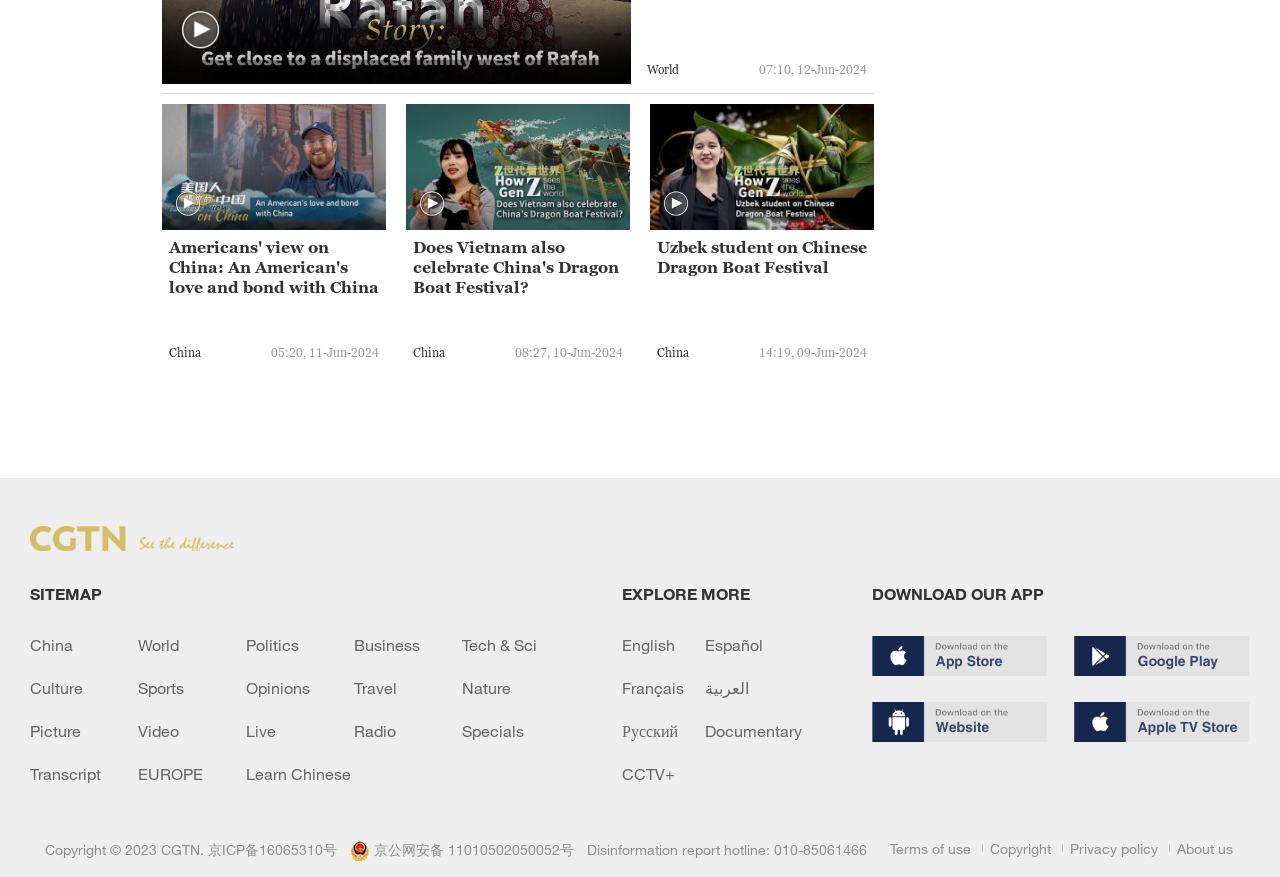Find the bounding box coordinates for the HTML element described as: "About us". The coordinates should consist of four float values between 0 and 1, i.e., [left, top, right, bottom].

[0.914, 0.955, 0.963, 0.98]